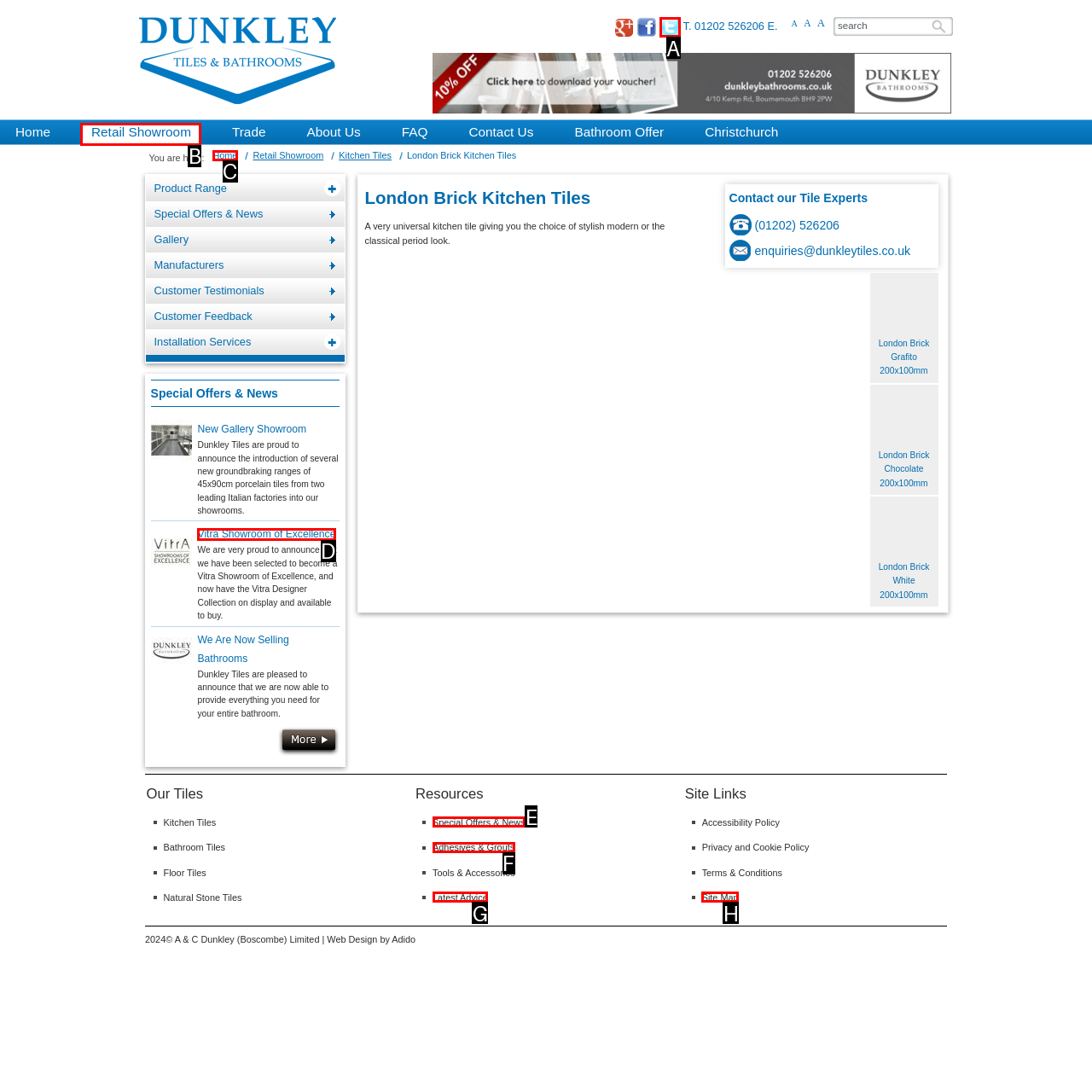Choose the HTML element that needs to be clicked for the given task: Follow us on Twitter Respond by giving the letter of the chosen option.

A